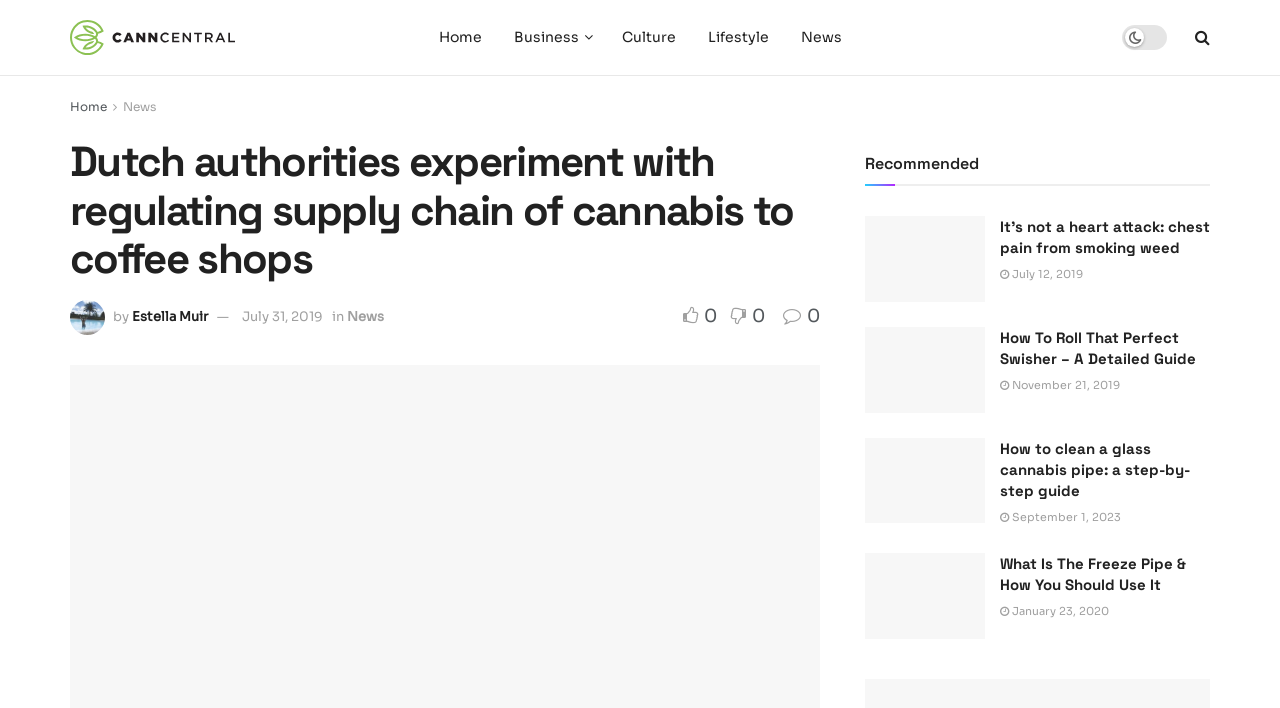Please find the bounding box coordinates of the section that needs to be clicked to achieve this instruction: "View the news by Estella Muir".

[0.103, 0.435, 0.162, 0.459]